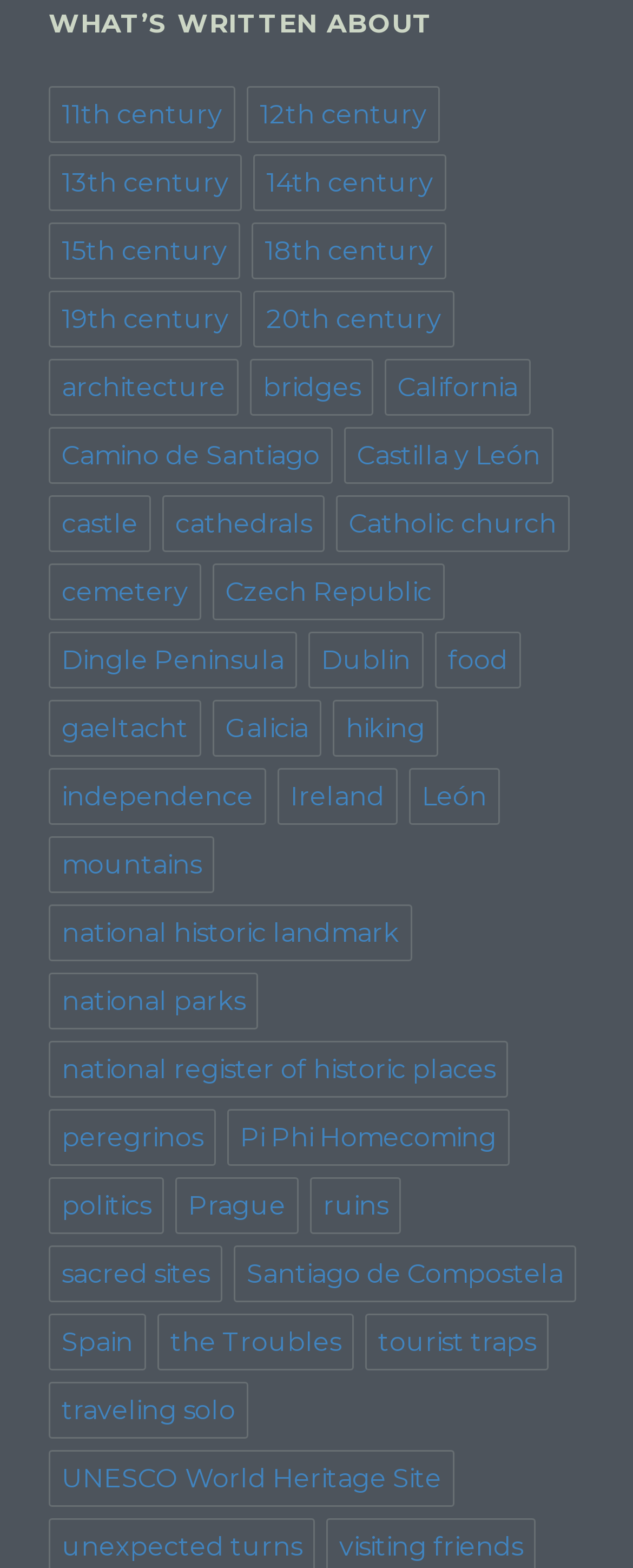Is Ireland mentioned?
Please interpret the details in the image and answer the question thoroughly.

I found a link labeled 'Ireland' on the webpage, which suggests that the country is mentioned or referenced in some capacity. This could be related to historical sites, cultural heritage, or travel information.